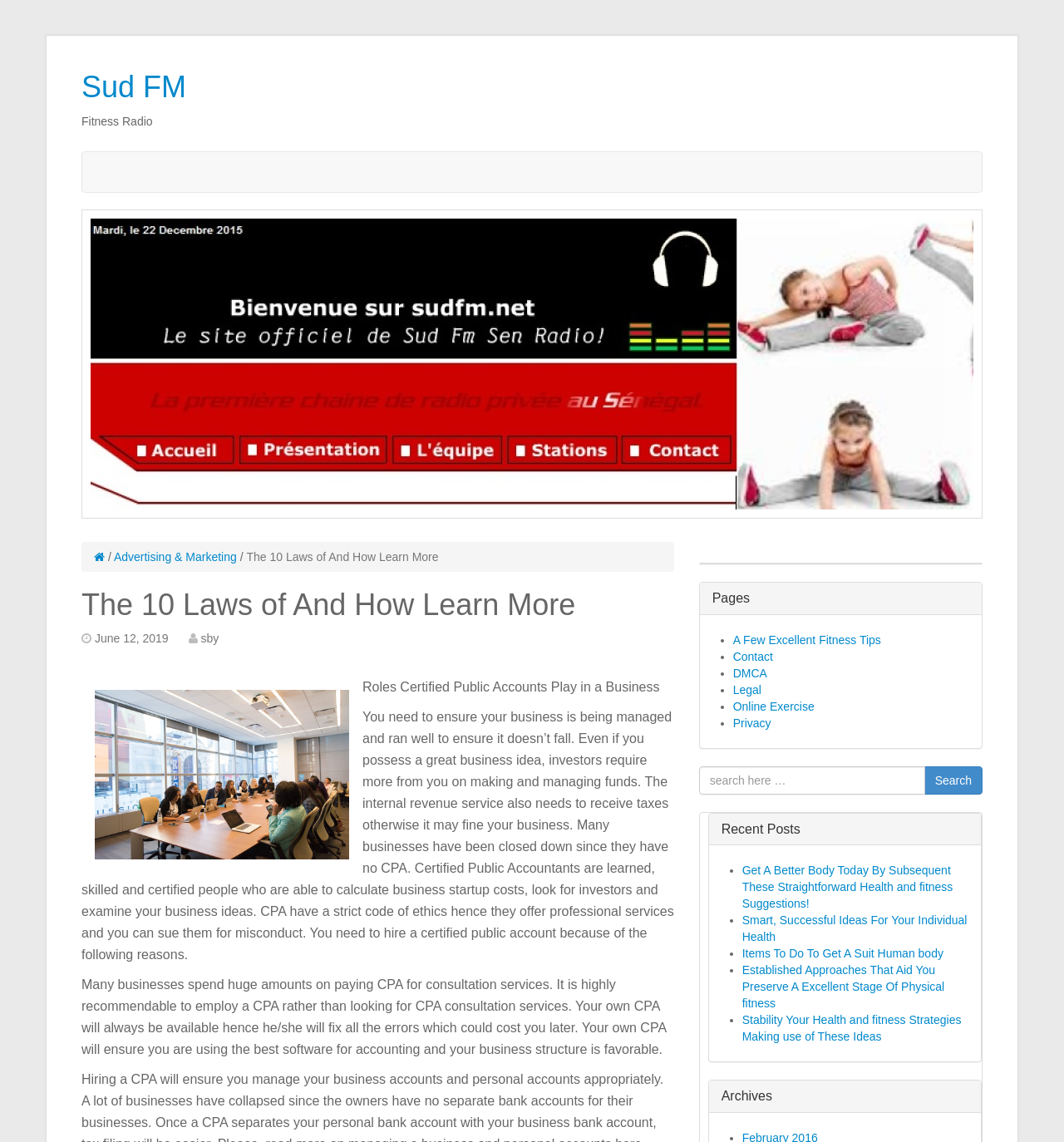Give a short answer to this question using one word or a phrase:
What is the purpose of a Certified Public Accountant?

To manage and run a business well